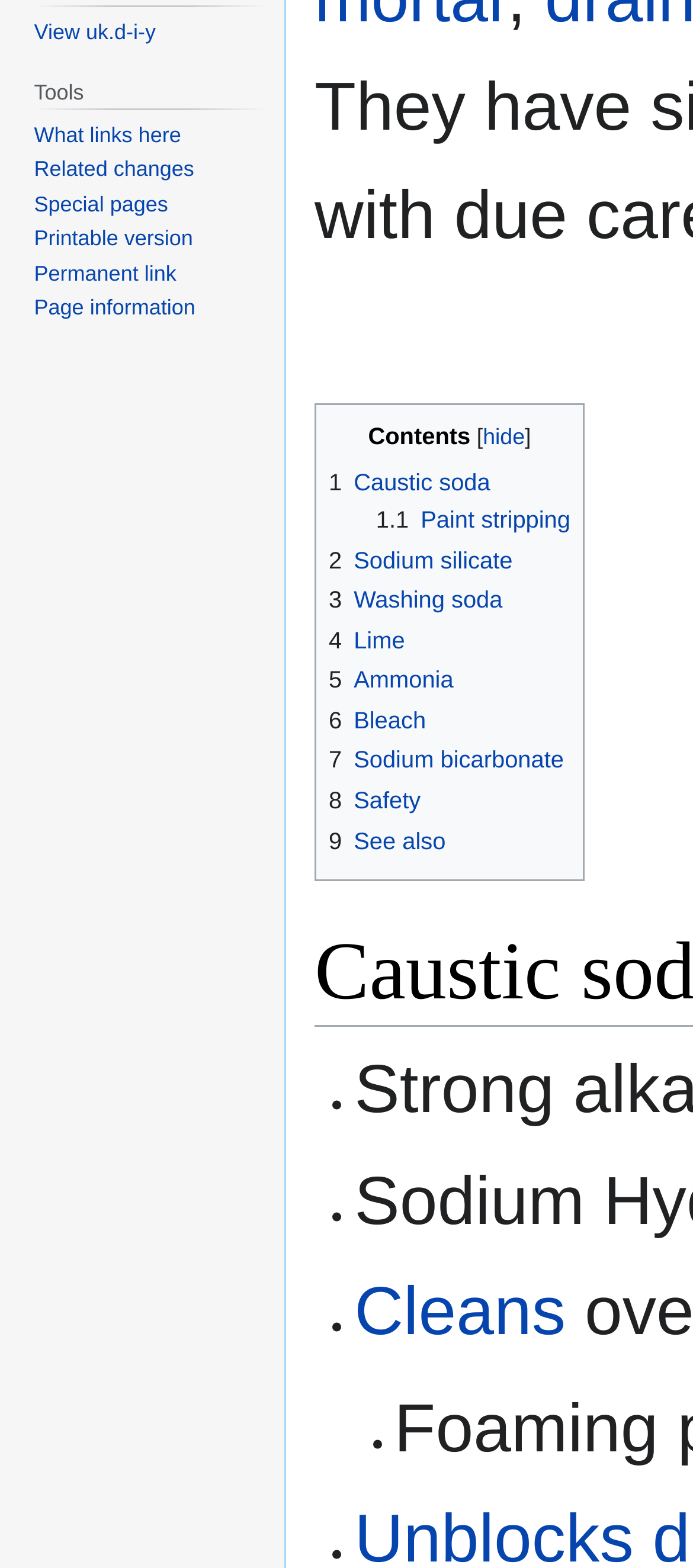Based on the description "Permanent link", find the bounding box of the specified UI element.

[0.049, 0.166, 0.254, 0.182]